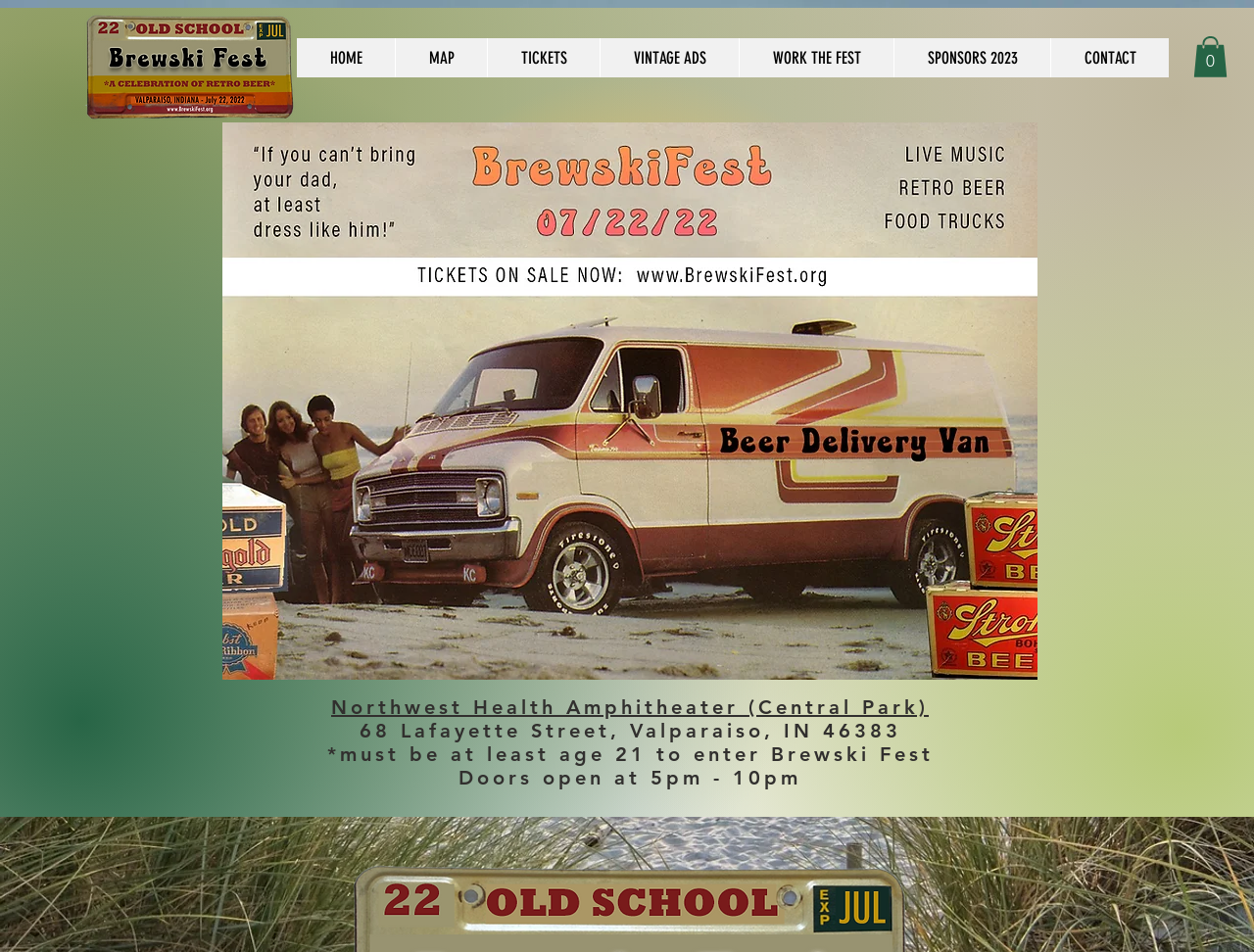Determine the bounding box coordinates (top-left x, top-left y, bottom-right x, bottom-right y) of the UI element described in the following text: SPONSORS 2023

[0.712, 0.04, 0.838, 0.081]